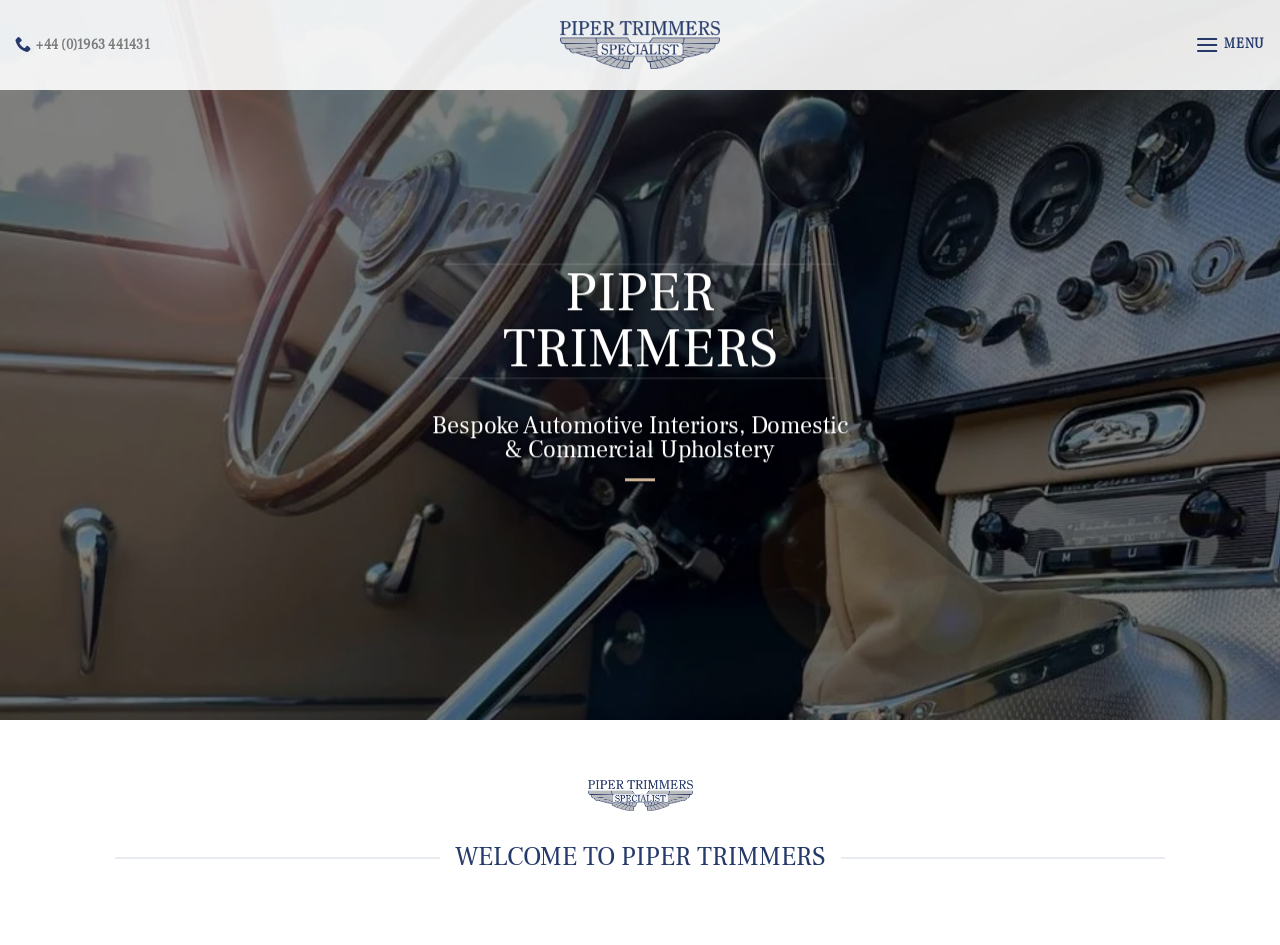Identify the bounding box of the UI element described as follows: "+44 (0)1963 441431". Provide the coordinates as four float numbers in the range of 0 to 1 [left, top, right, bottom].

[0.012, 0.027, 0.117, 0.068]